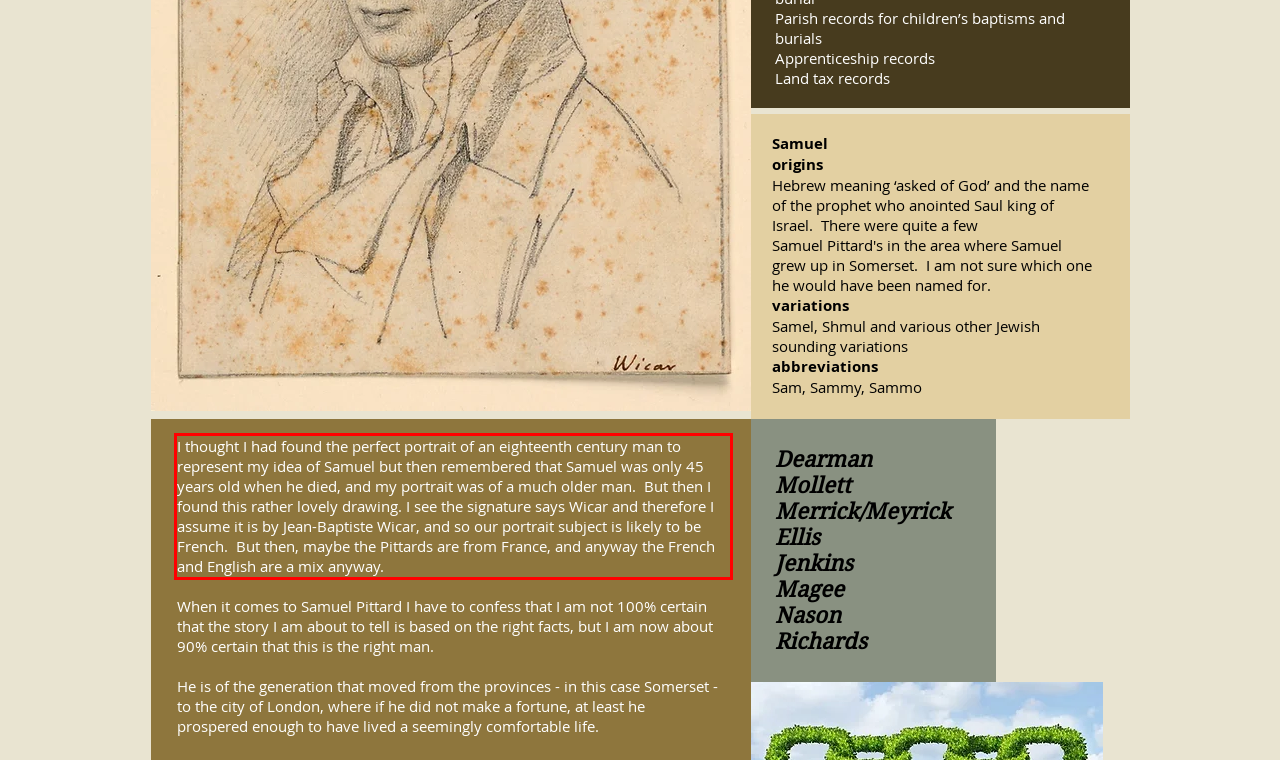Please recognize and transcribe the text located inside the red bounding box in the webpage image.

I thought I had found the perfect portrait of an eighteenth century man to represent my idea of Samuel but then remembered that Samuel was only 45 years old when he died, and my portrait was of a much older man. But then I found this rather lovely drawing. I see the signature says Wicar and therefore I assume it is by Jean-Baptiste Wicar, and so our portrait subject is likely to be French. But then, maybe the Pittards are from France, and anyway the French and English are a mix anyway.